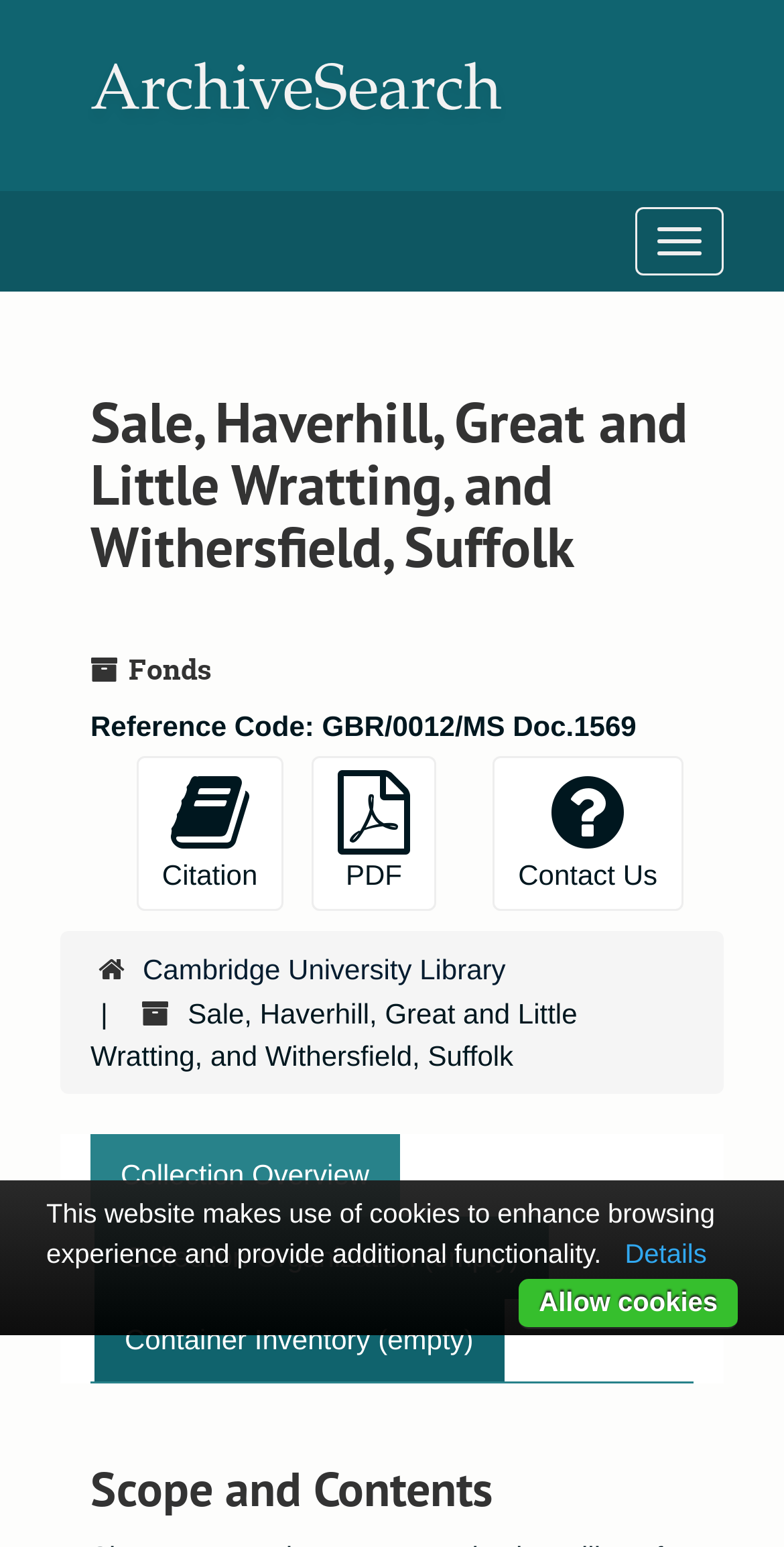How many links are in the page actions section?
Give a detailed response to the question by analyzing the screenshot.

I found the number of links in the page actions section by counting the link elements within the generic element that says 'Page Actions'. There are three links: 'Citation', 'PDF', and 'Contact Us'.